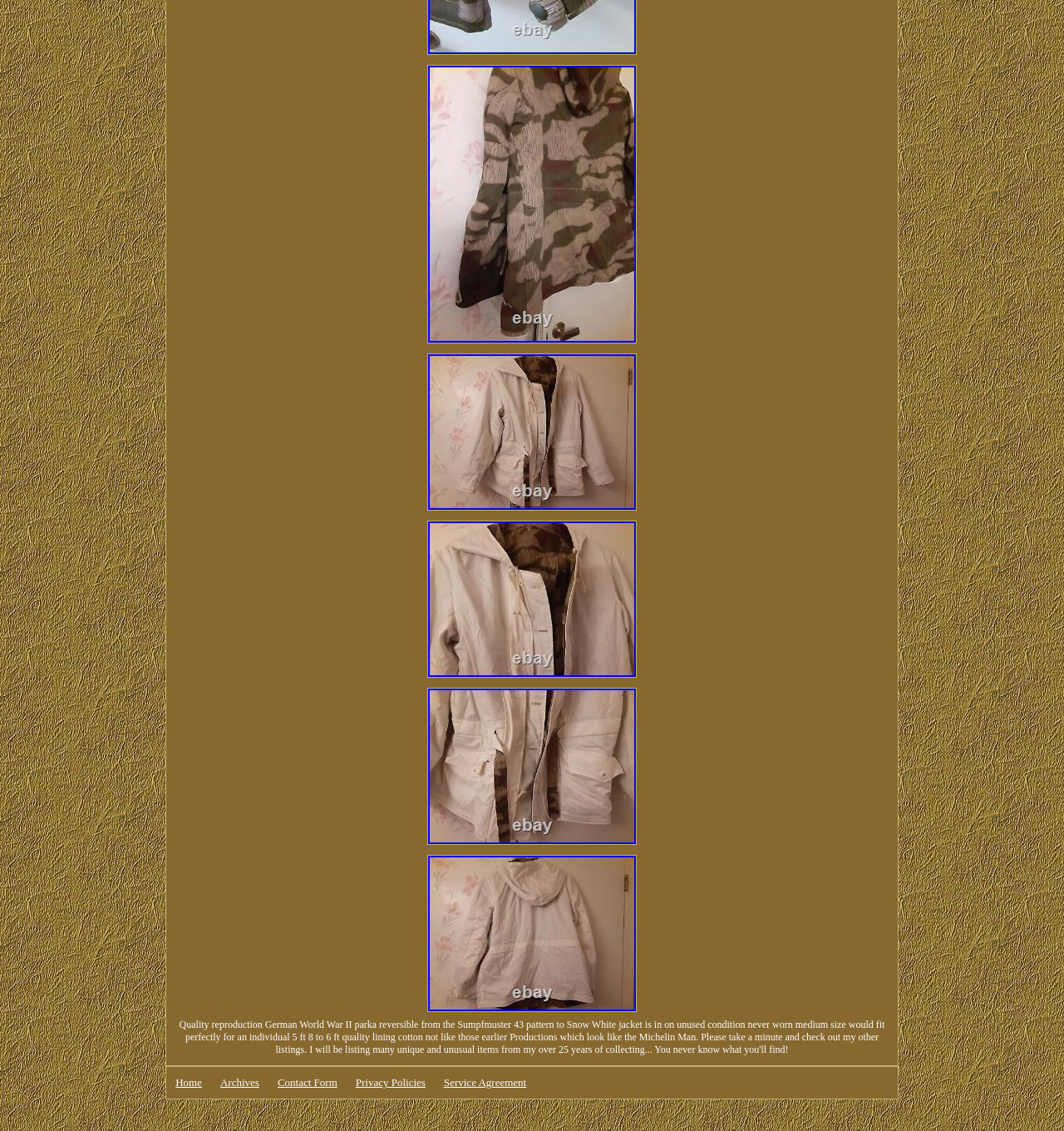What is the position of the 'Home' link?
Based on the image, provide your answer in one word or phrase.

Bottom left